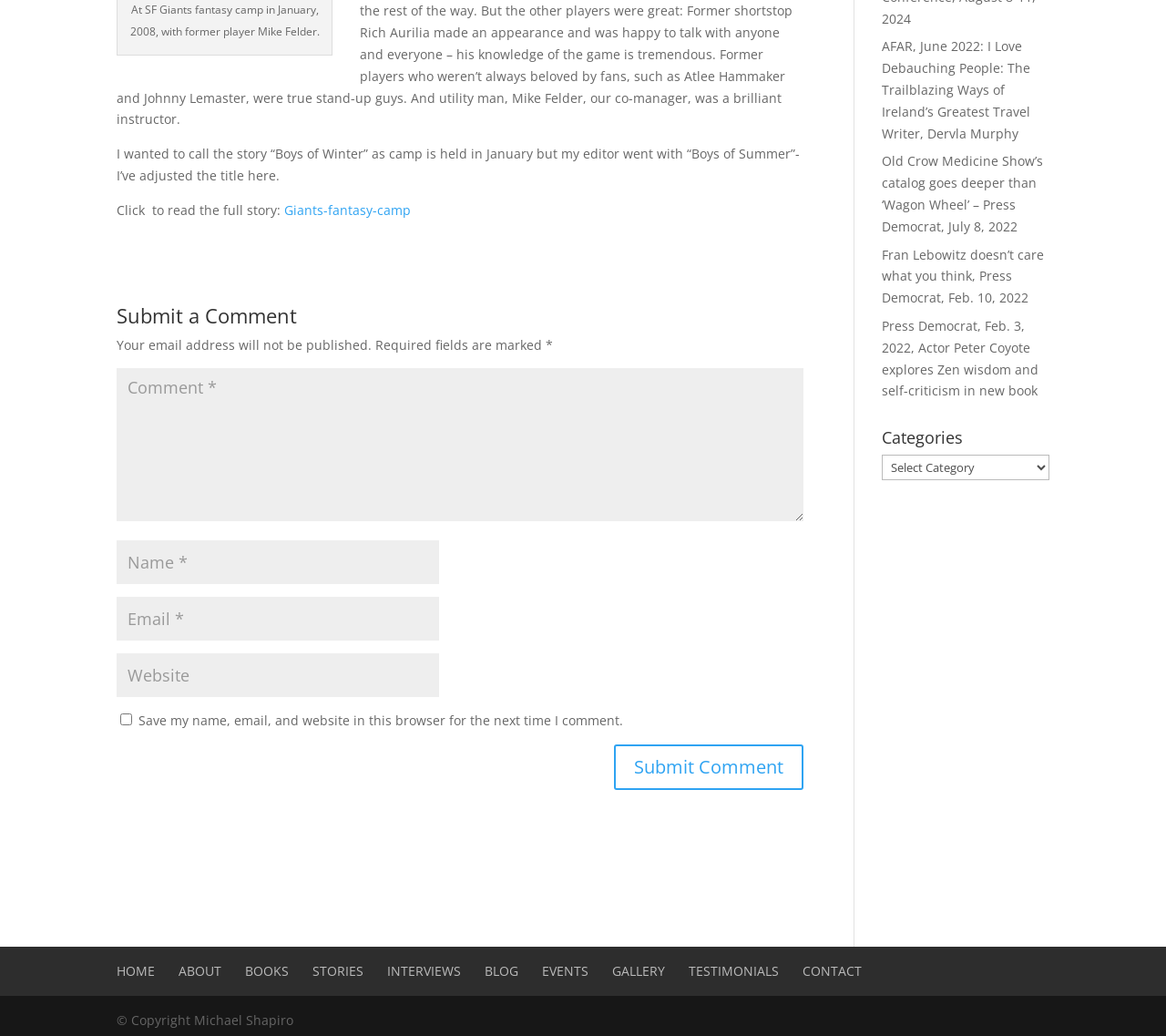Provide the bounding box coordinates of the UI element this sentence describes: "Skip to Content".

None